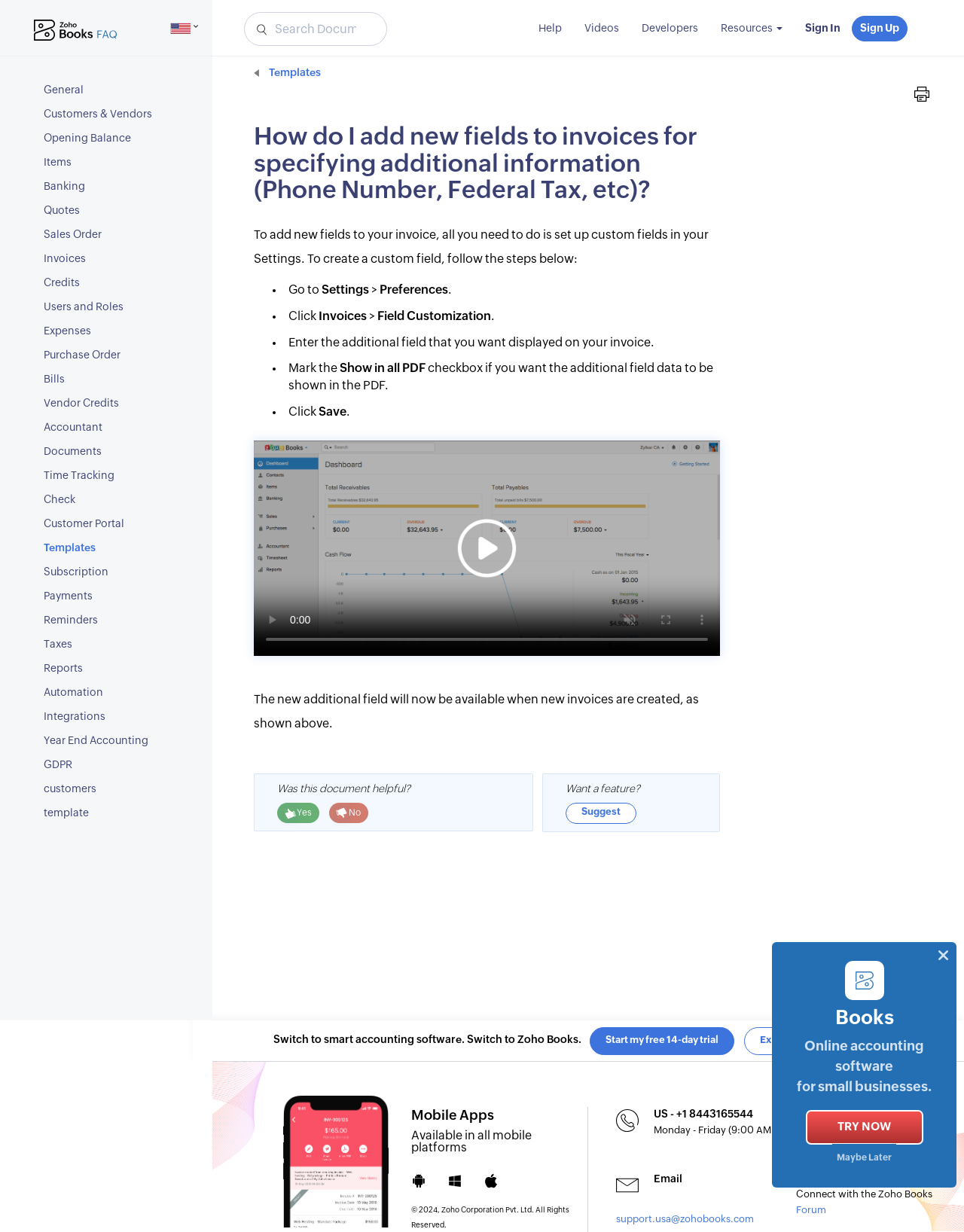Locate the headline of the webpage and generate its content.

How do I add new fields to invoices for specifying additional information (Phone Number, Federal Tax, etc)?